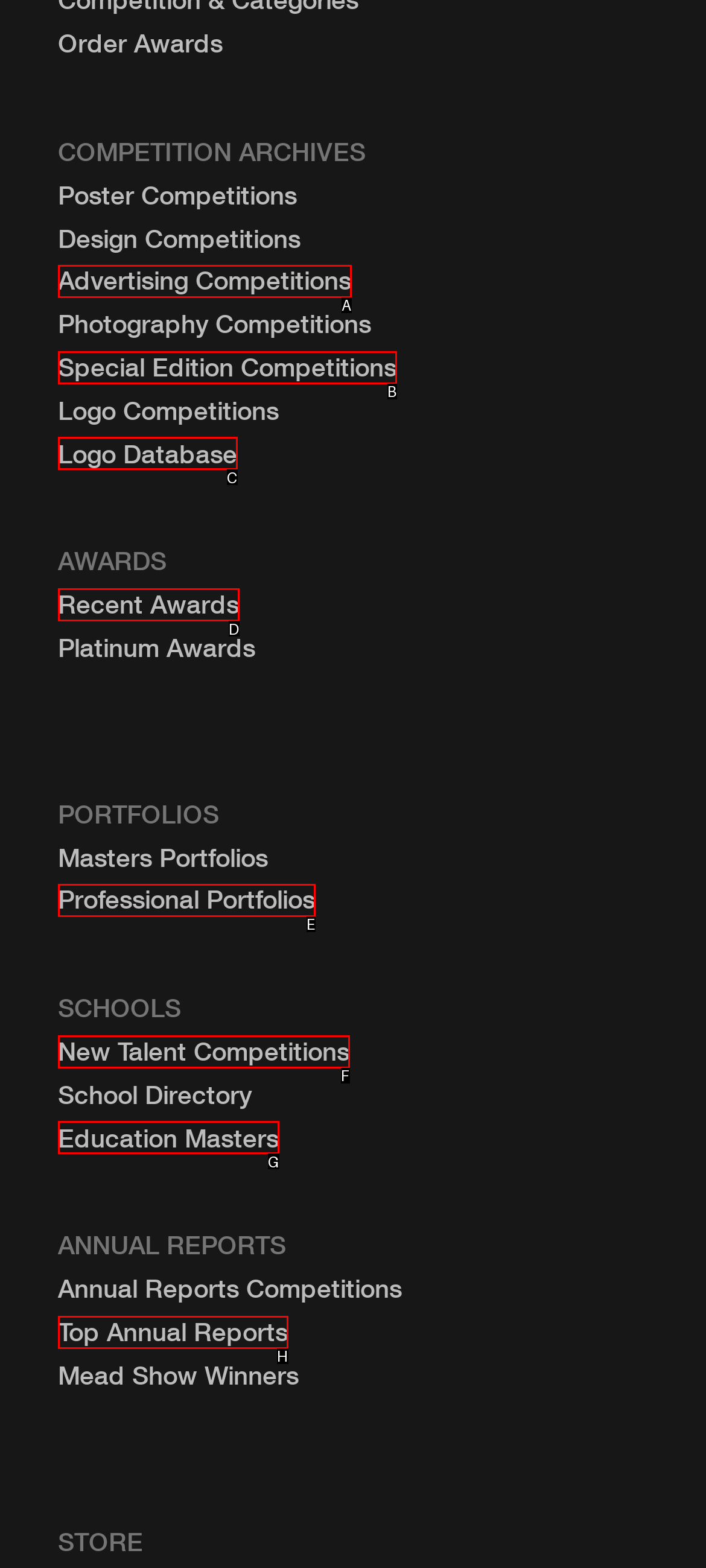Identify the HTML element that corresponds to the following description: Logo Database Provide the letter of the best matching option.

C